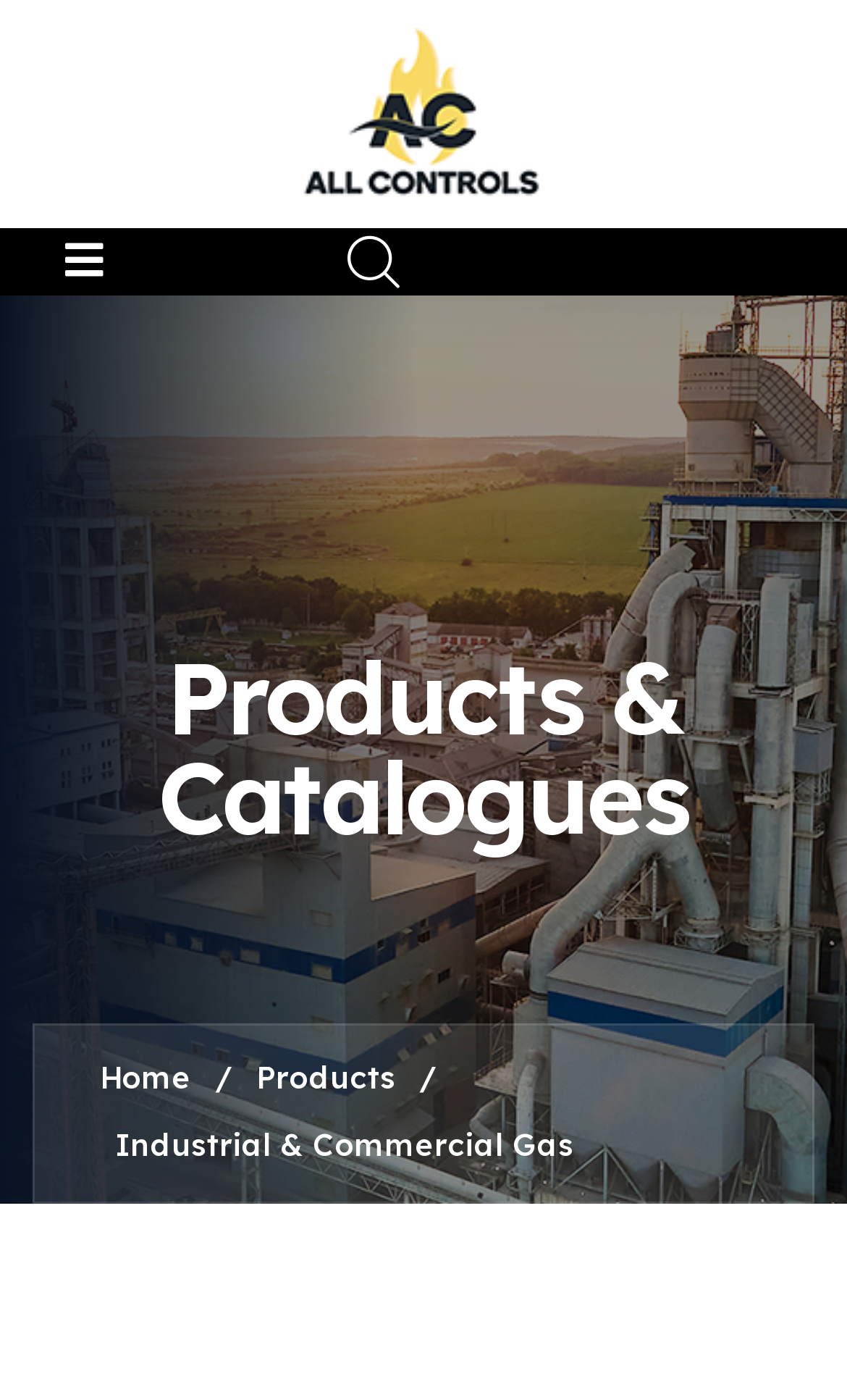What is the section title above the product links?
Examine the screenshot and reply with a single word or phrase.

Products & Catalogues